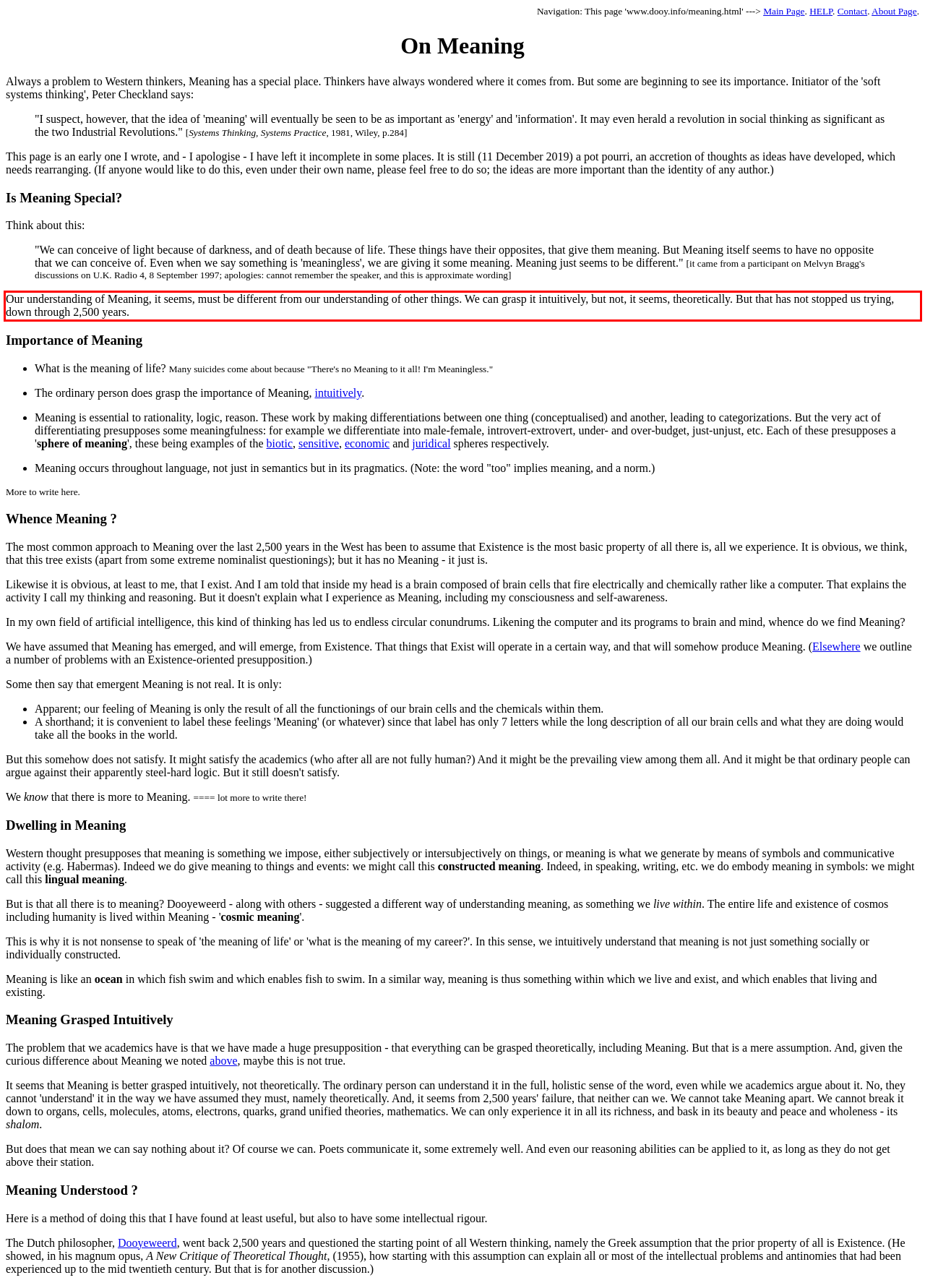Look at the webpage screenshot and recognize the text inside the red bounding box.

Our understanding of Meaning, it seems, must be different from our understanding of other things. We can grasp it intuitively, but not, it seems, theoretically. But that has not stopped us trying, down through 2,500 years.